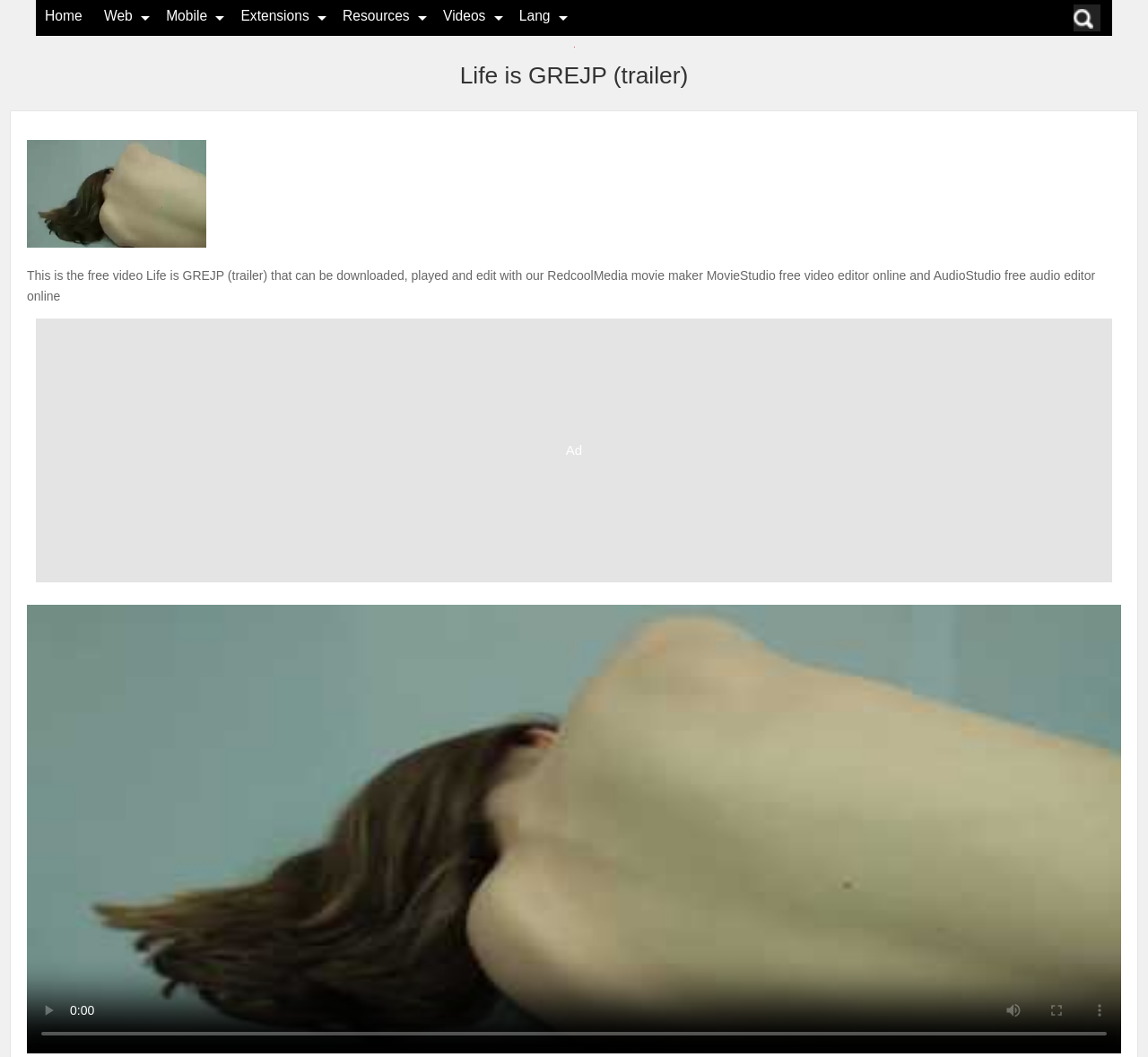How many navigation links are there?
Based on the image, respond with a single word or phrase.

7